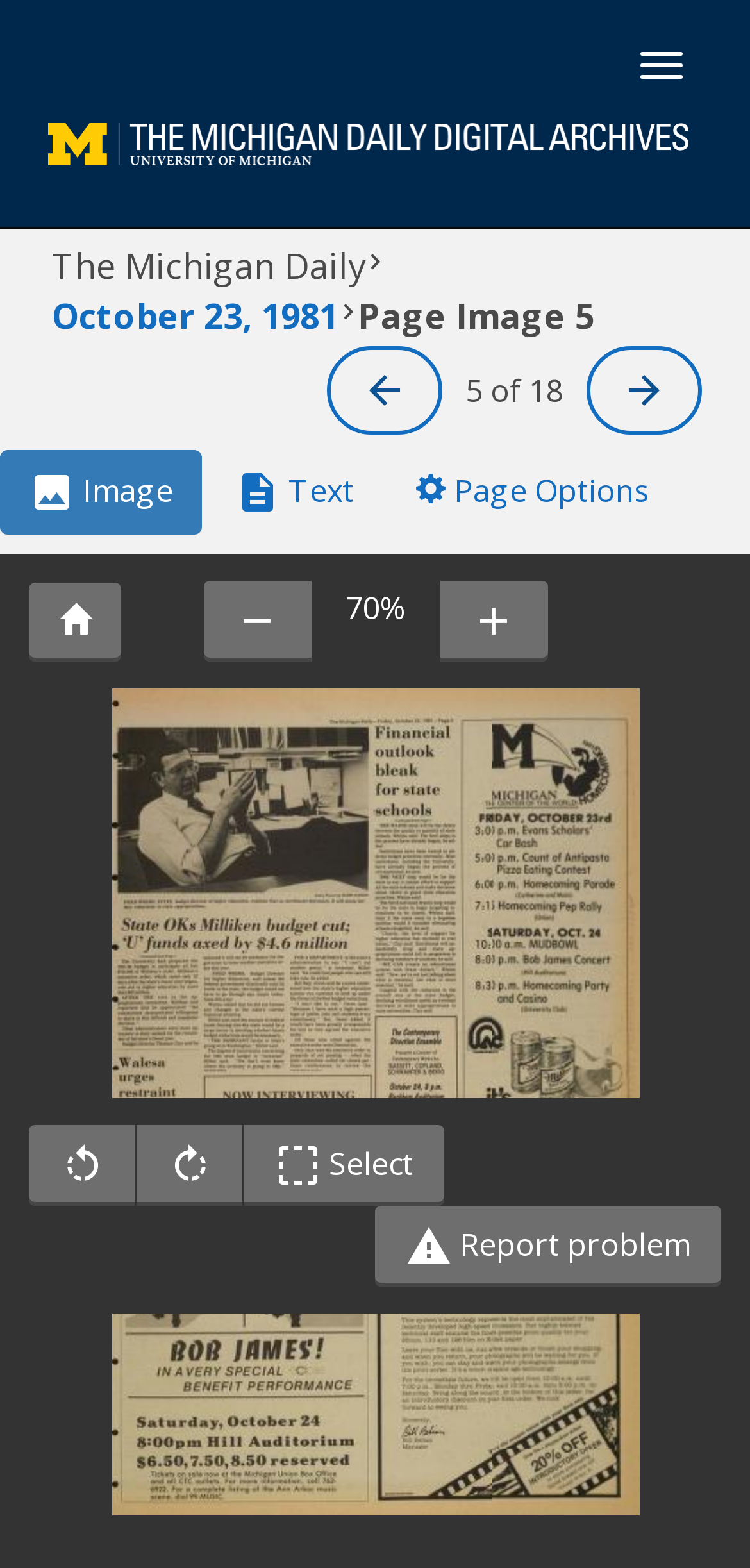Explain the webpage in detail, including its primary components.

The webpage is an archive of The Michigan Daily, a newspaper publication from October 23, 1981 (vol. 92, iss. 38). At the top, there is a button to toggle navigation, followed by a link to The Michigan Daily Digital Archives, which includes an image of the archives' logo. 

Below this, there is a heading that reads "The Michigan Daily October 23, 1981 Page Image 5", with a link to "October 23, 1981" next to it. To the right of this heading, there is a text "Image 5 of 18", indicating the current page number.

Underneath, there is a horizontal tab list with three tabs: "Image", "Text", and "Page Options". The "Page Options" tab has a dropdown menu with several options, including zoom controls, where the current zoom level is 70%. There are also buttons to zoom in and out.

The main content of the page is a canvas that takes up most of the page, displaying the image of the newspaper page. At the bottom, there are image controls, including buttons to rotate the image and toggle select. Finally, there is a link to report any problems with the page.